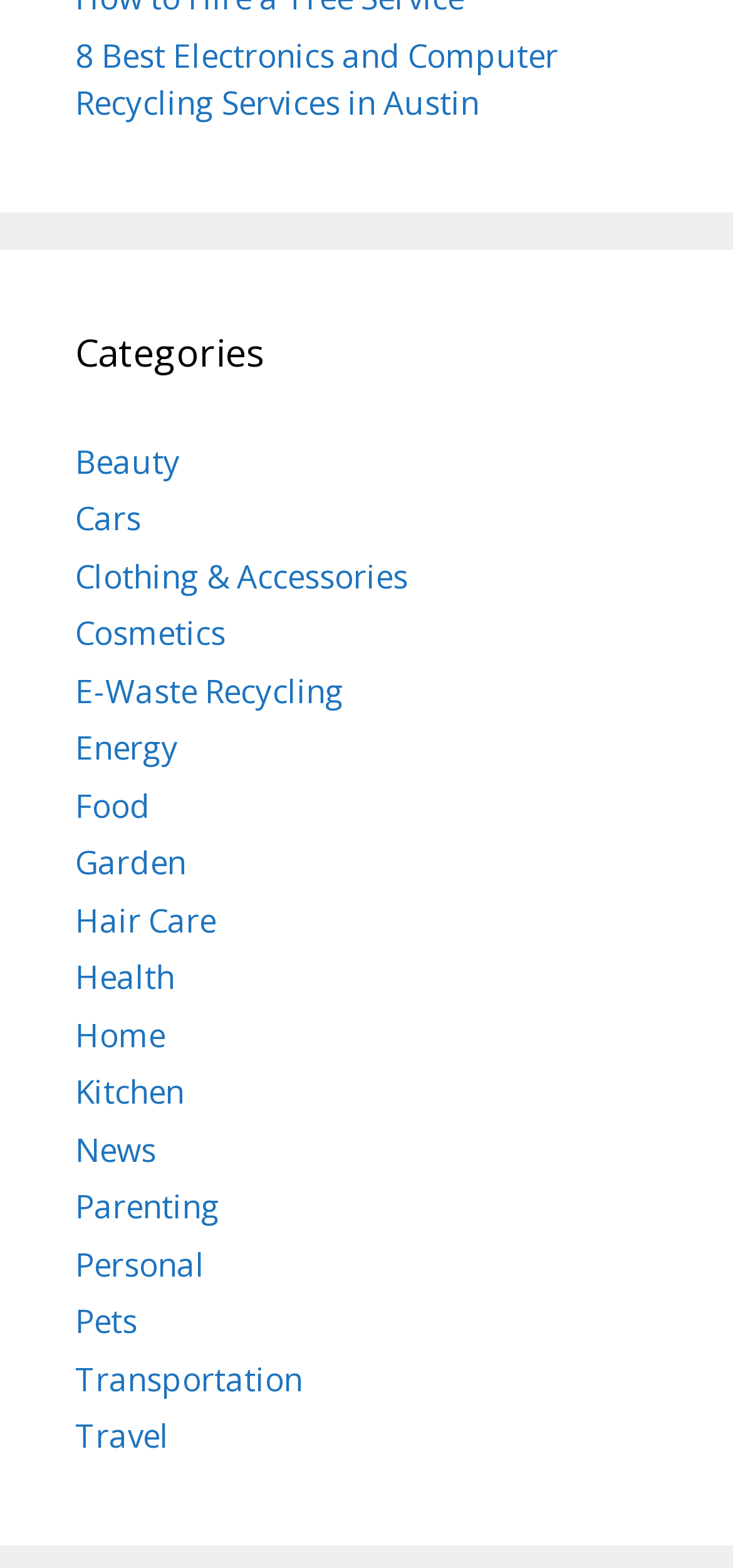Pinpoint the bounding box coordinates of the clickable area needed to execute the instruction: "explore Clothing & Accessories category". The coordinates should be specified as four float numbers between 0 and 1, i.e., [left, top, right, bottom].

[0.103, 0.353, 0.556, 0.381]